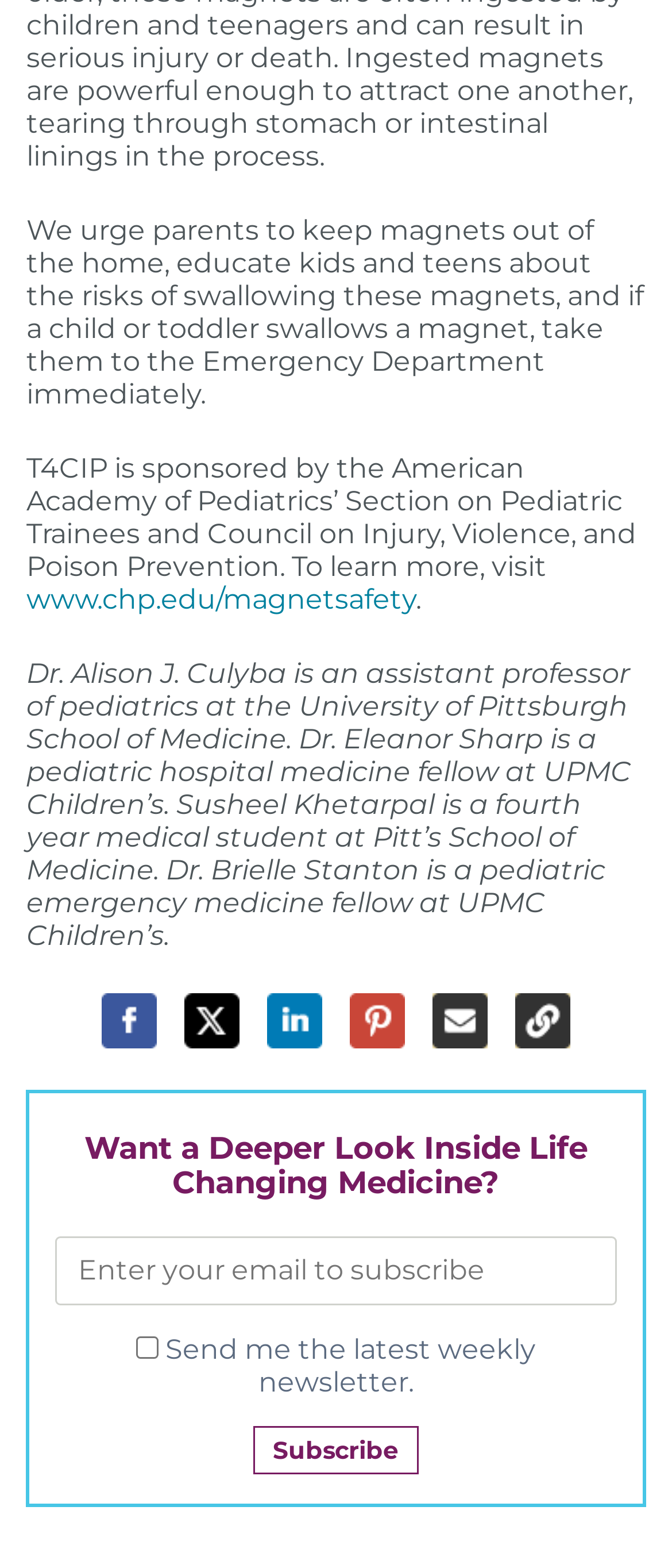What is the title of the section below the main text?
Please provide a comprehensive answer based on the visual information in the image.

The title of the section below the main text is 'Want a Deeper Look Inside Life Changing Medicine?', which is a heading element on the webpage.